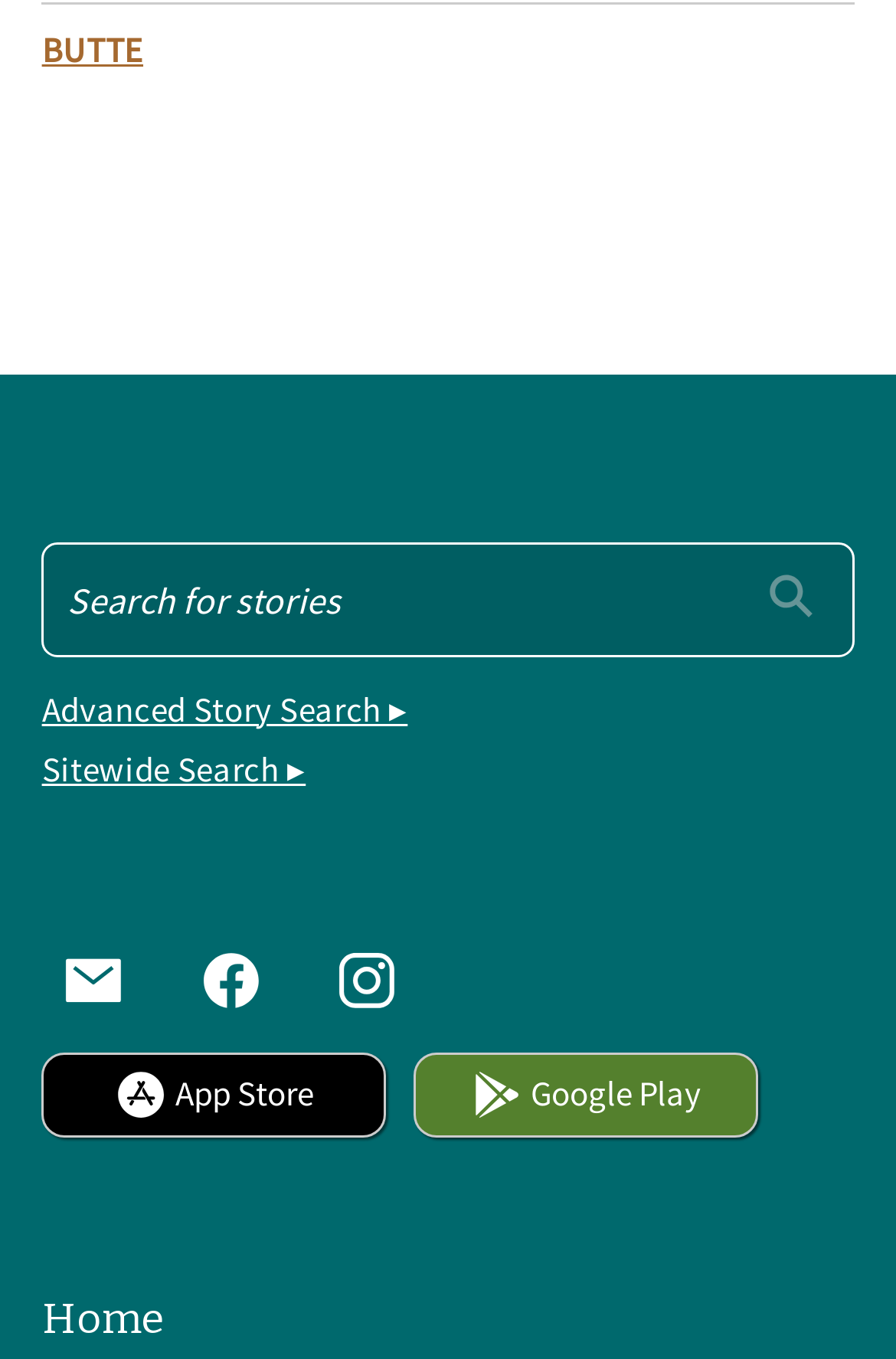Please give a succinct answer to the question in one word or phrase:
What is the purpose of the textbox?

Search